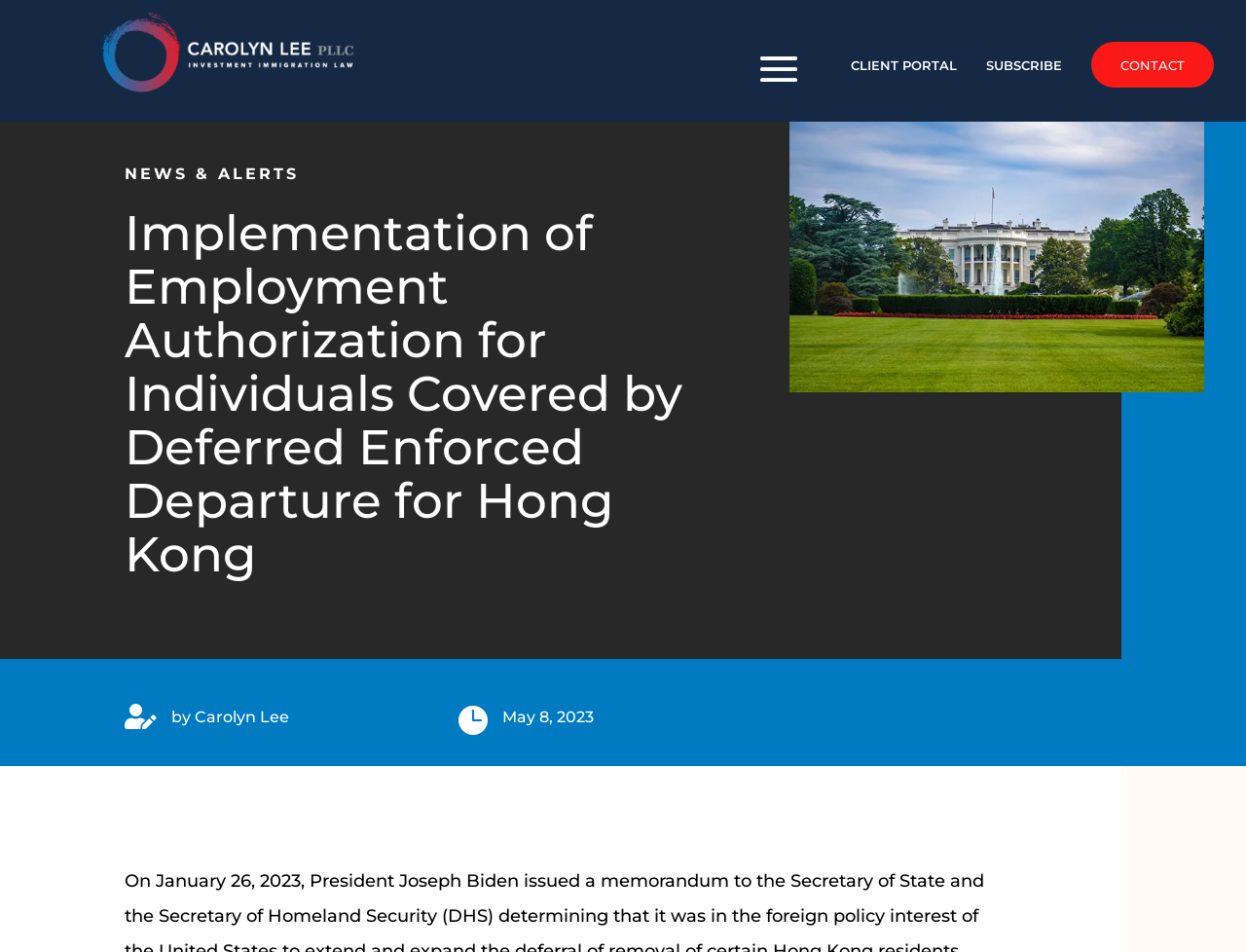Observe the image and answer the following question in detail: Who is the author of the article?

I found a heading element with the text 'by Carolyn Lee' which is a common format for indicating the author of an article.